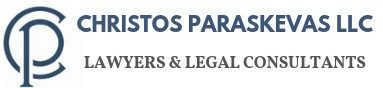What services does the firm provide?
Based on the image, give a one-word or short phrase answer.

LAWYERS & LEGAL CONSULTANTS